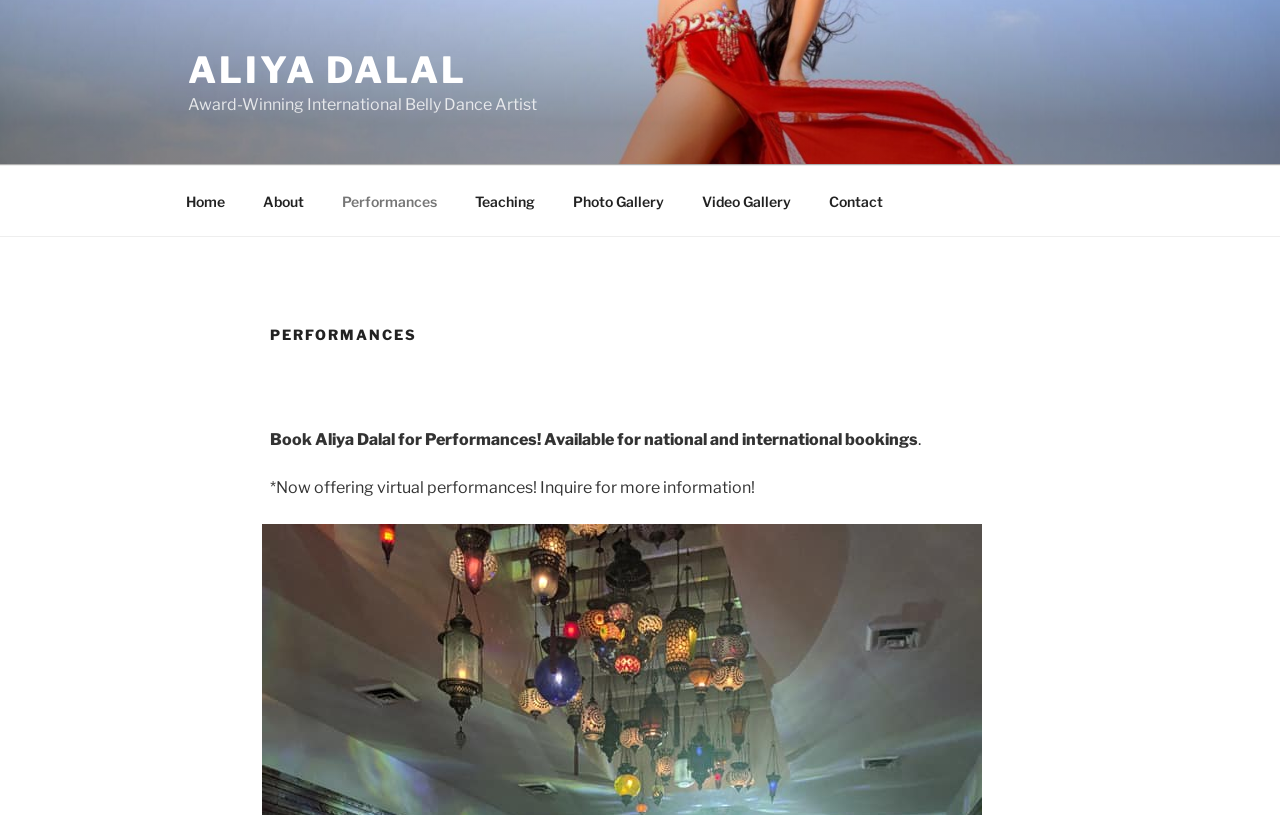How many menu items are present in the top menu?
Please ensure your answer to the question is detailed and covers all necessary aspects.

The navigation element 'Top Menu' contains 7 link elements, namely 'Home', 'About', 'Performances', 'Teaching', 'Photo Gallery', 'Video Gallery', and 'Contact', which are the menu items.